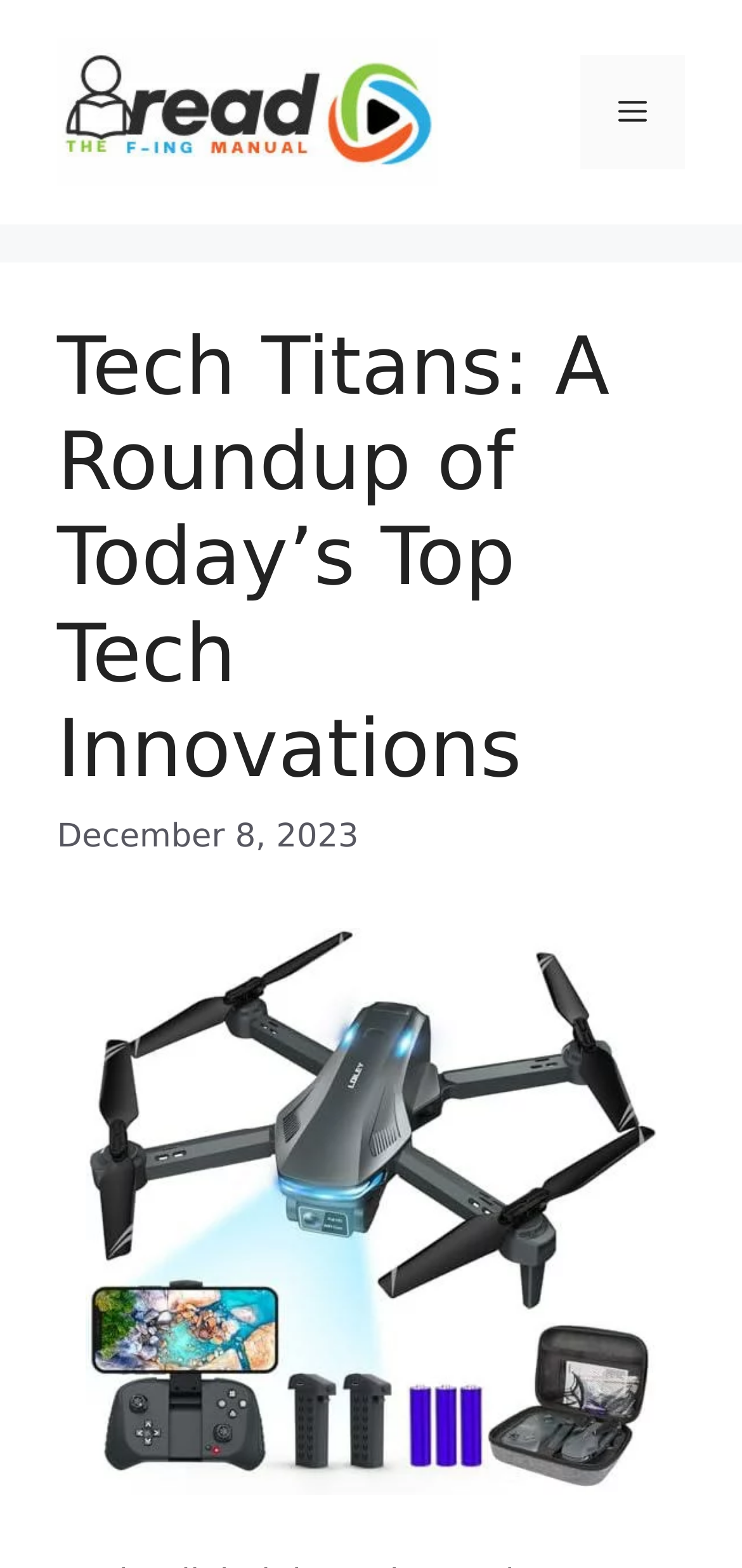Is the menu expanded?
Provide a detailed and well-explained answer to the question.

I found the answer by looking at the button element with the text 'Menu', which has an attribute 'expanded' set to 'False'.